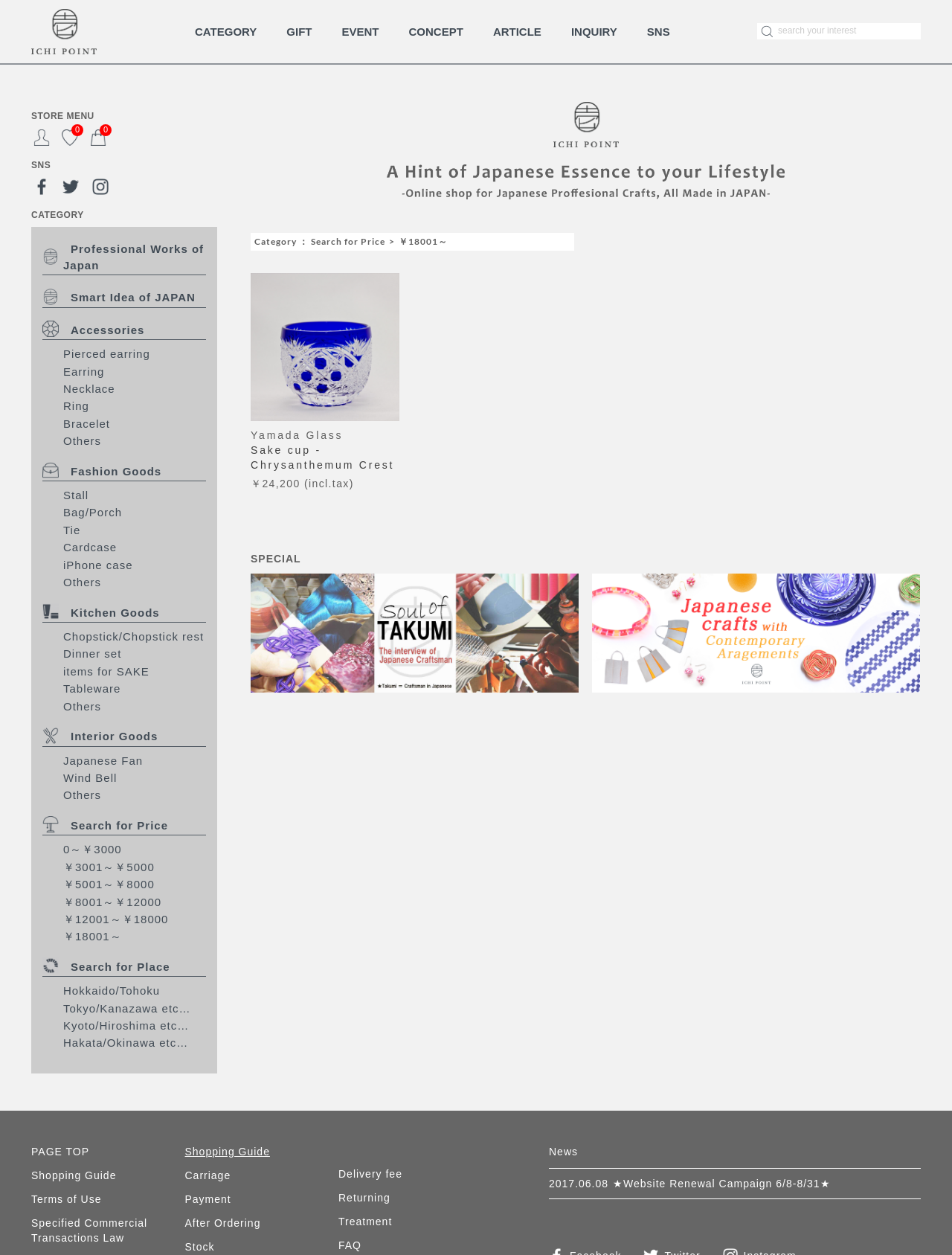How many social media links are there?
Please answer the question with as much detail and depth as you can.

I can see that there are three social media links, namely Facebook, Twitter, and Instagram, which are located in the SNS section of the webpage.